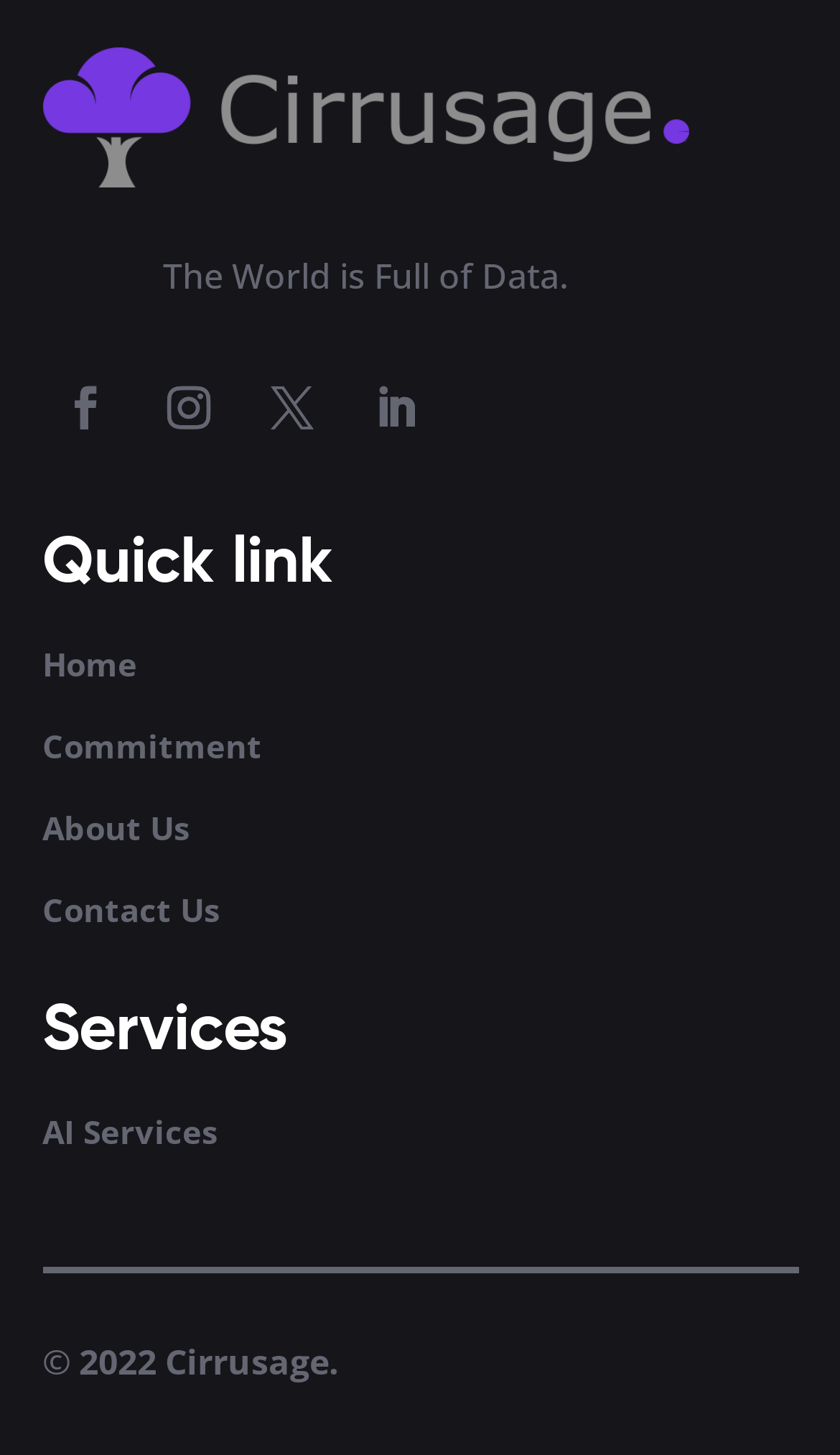What is the main navigation section of this webpage?
Look at the image and respond with a single word or a short phrase.

Quick link